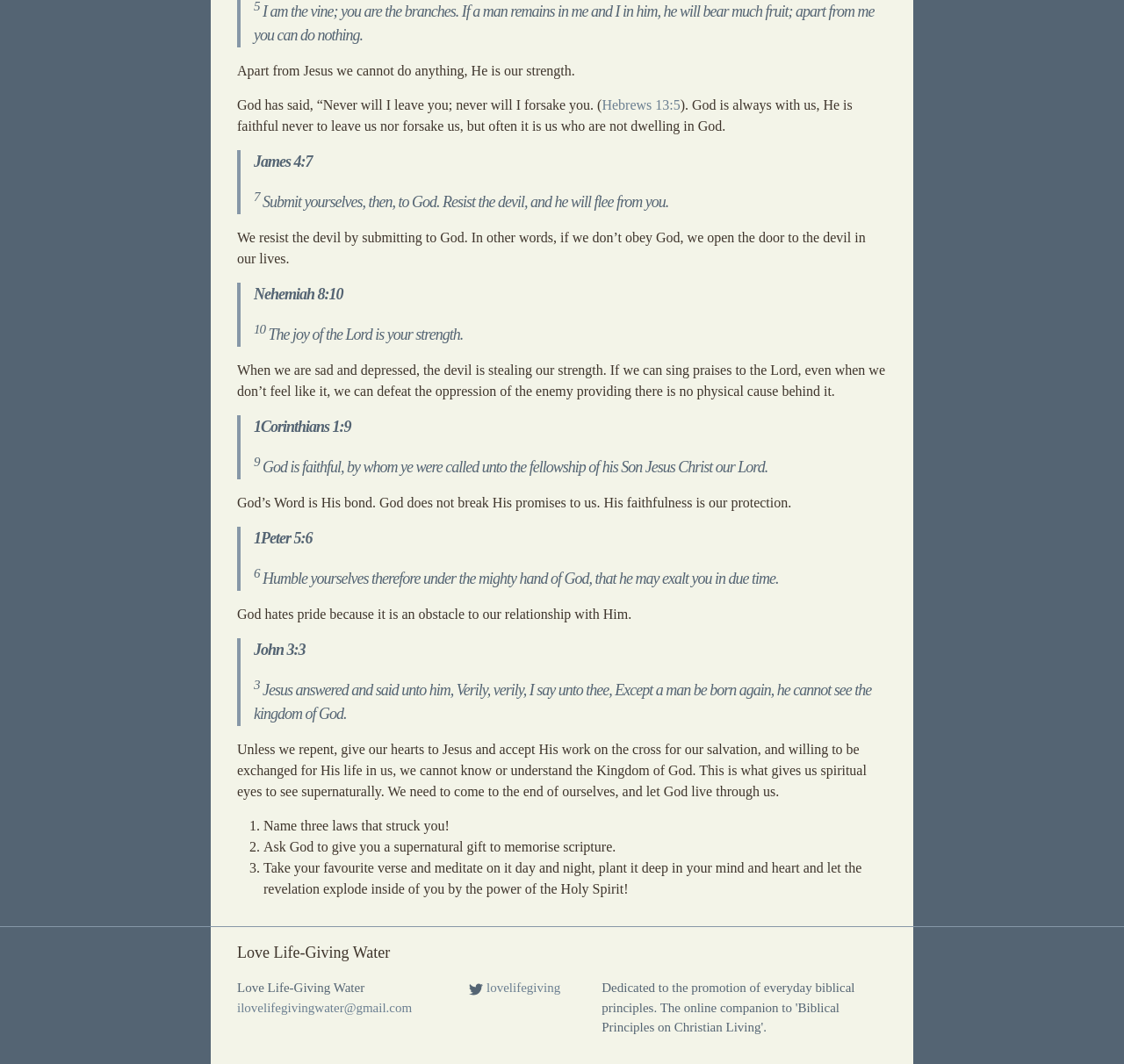Please respond in a single word or phrase: 
How many links are on this webpage?

4